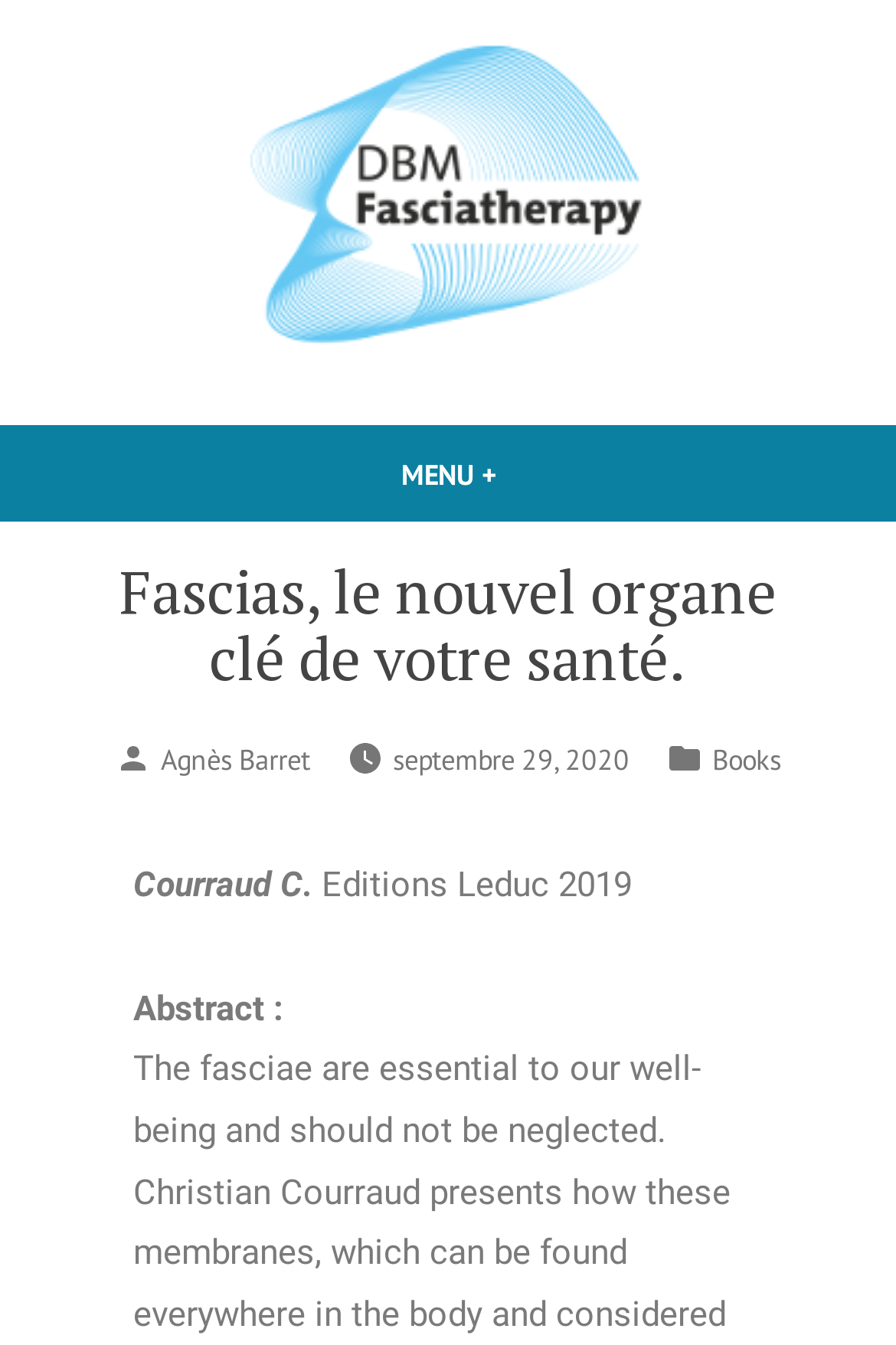What is the category of the book?
From the screenshot, supply a one-word or short-phrase answer.

Books